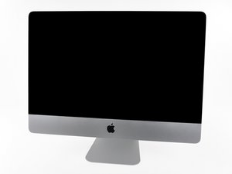What type of users is the iMac suitable for?
Based on the visual content, answer with a single word or a brief phrase.

creative professionals and everyday users